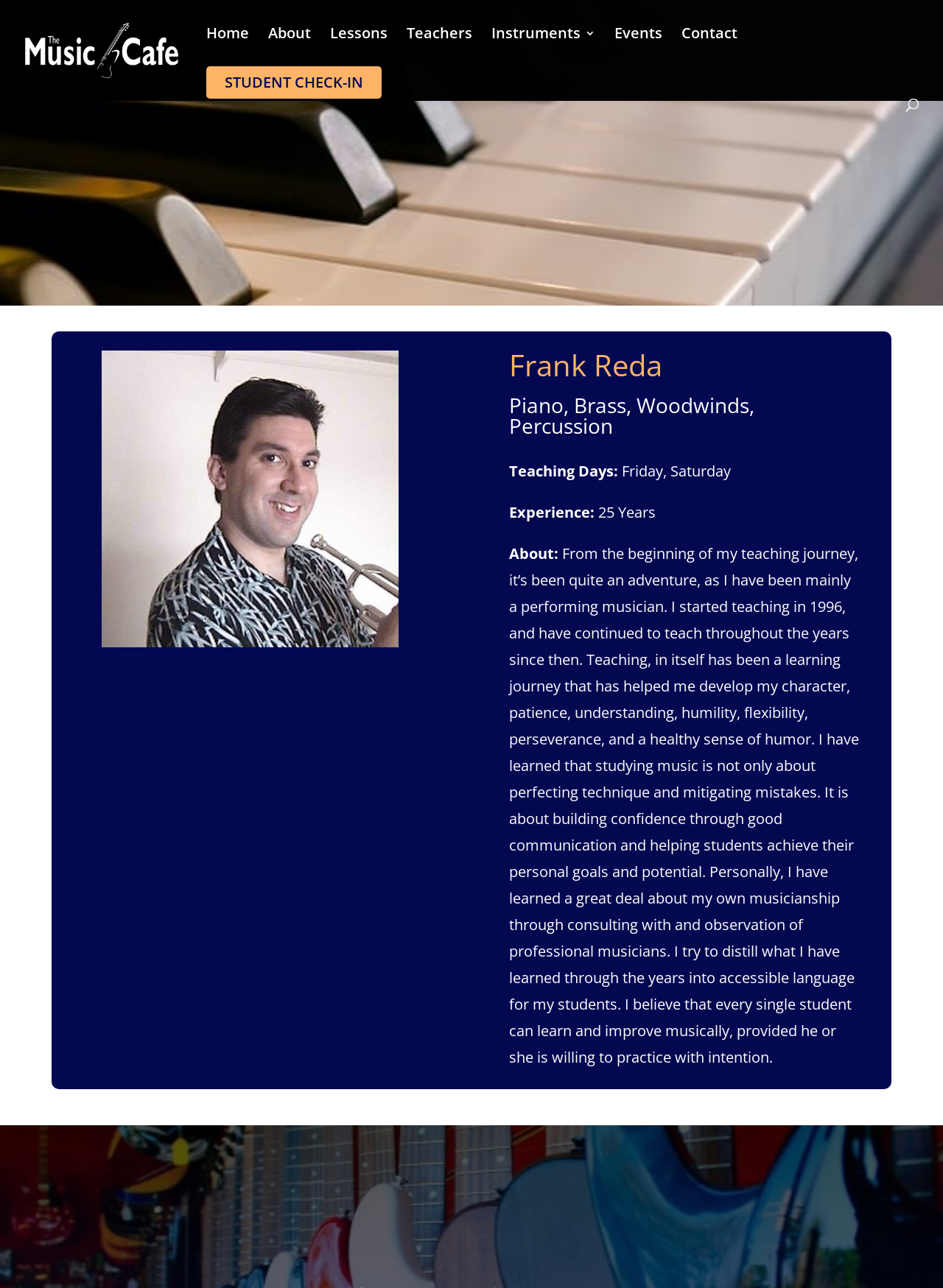Find and provide the bounding box coordinates for the UI element described with: "Student Check-In".

[0.219, 0.051, 0.405, 0.077]